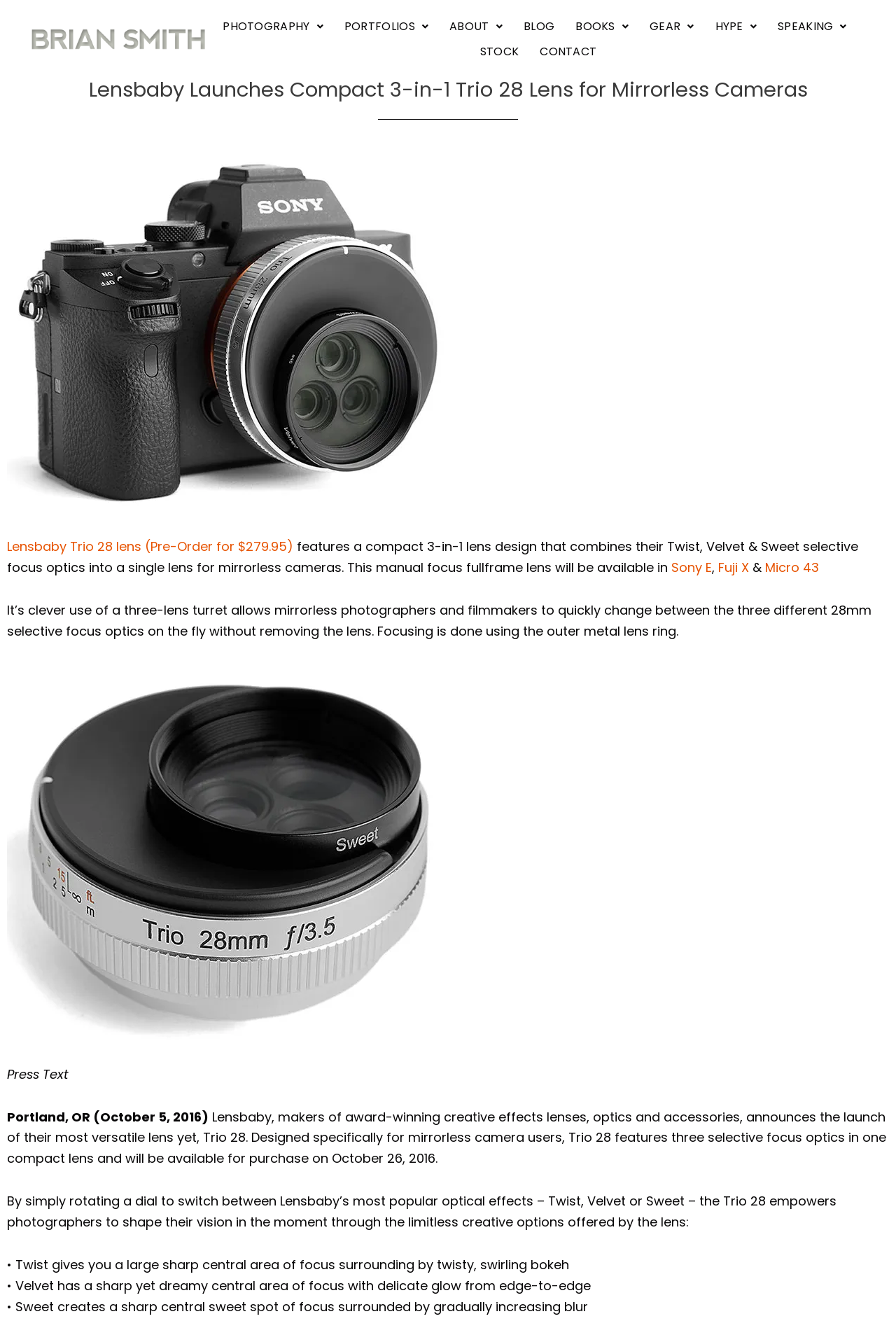Can you specify the bounding box coordinates of the area that needs to be clicked to fulfill the following instruction: "Go to CONTACT page"?

[0.595, 0.03, 0.674, 0.048]